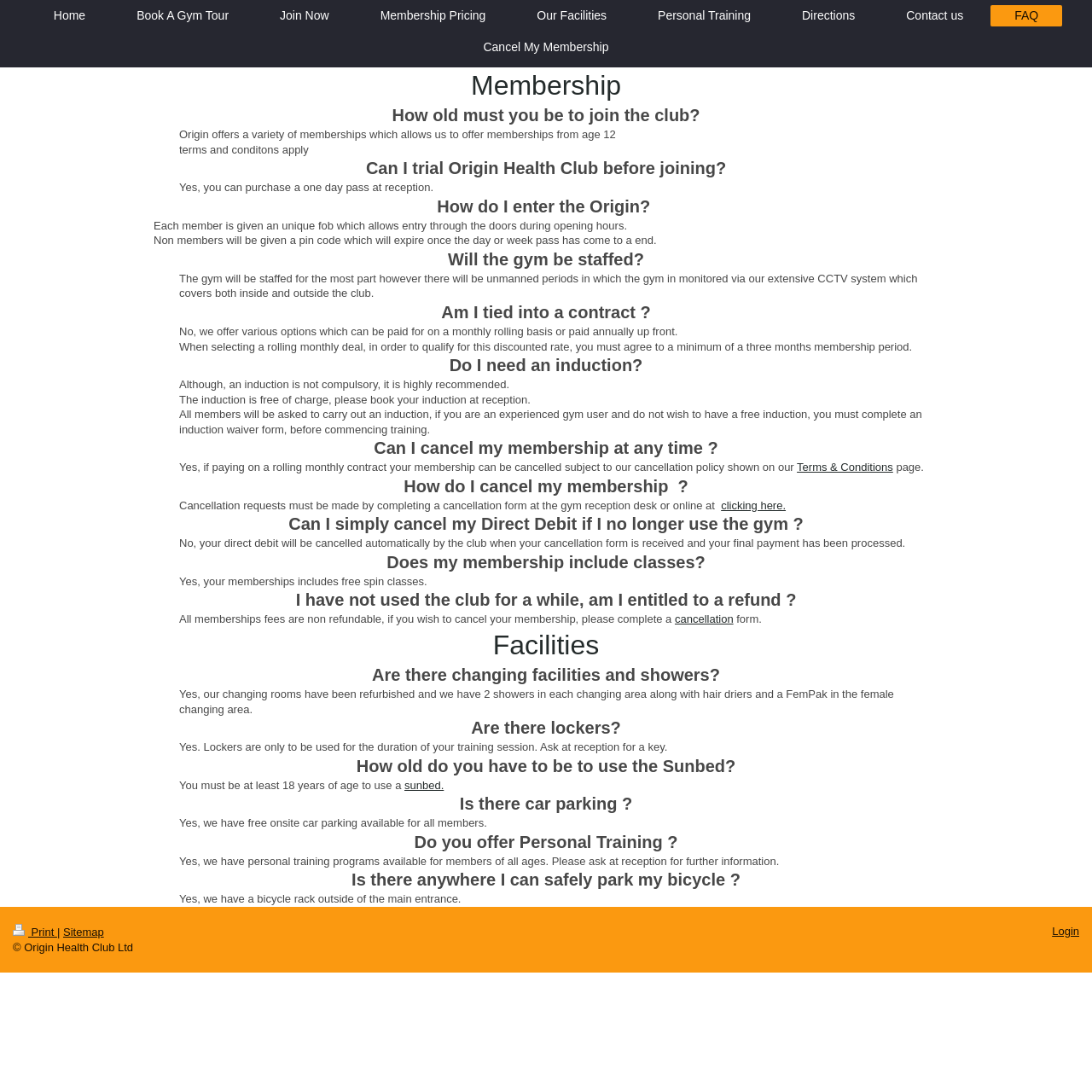Based on the element description, predict the bounding box coordinates (top-left x, top-left y, bottom-right x, bottom-right y) for the UI element in the screenshot: Cancel My Membership

[0.421, 0.034, 0.579, 0.053]